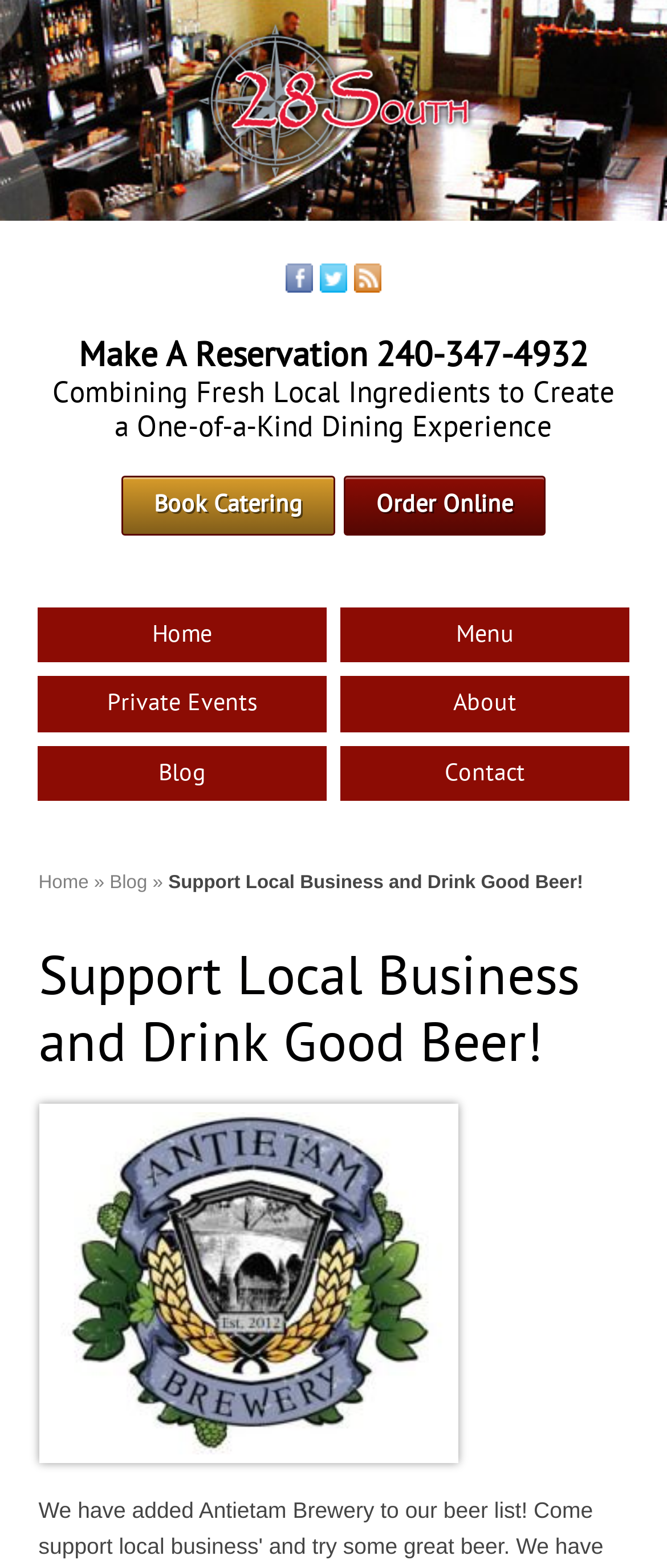Specify the bounding box coordinates of the region I need to click to perform the following instruction: "Order online by clicking on the order online link". The coordinates must be four float numbers in the range of 0 to 1, i.e., [left, top, right, bottom].

[0.515, 0.303, 0.818, 0.341]